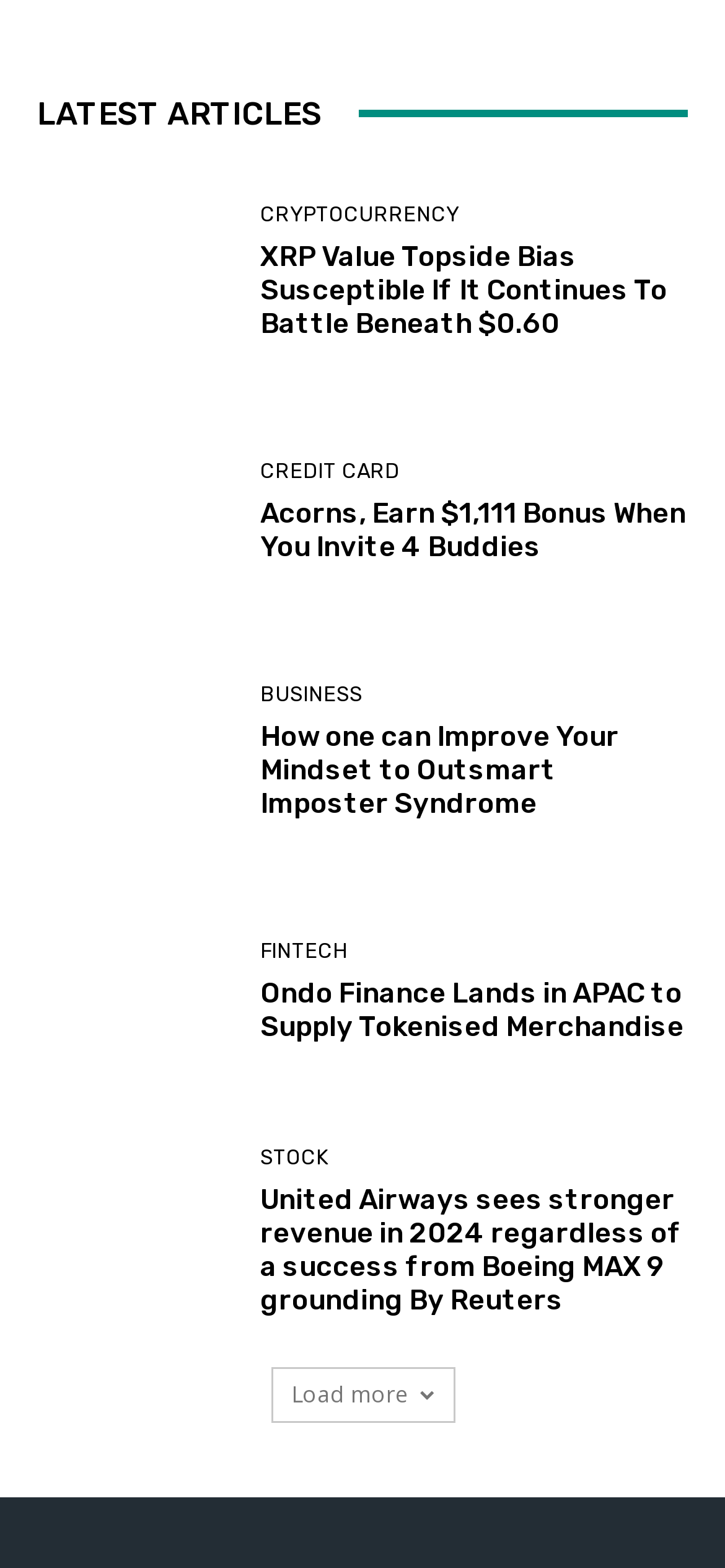Find the bounding box coordinates of the clickable area that will achieve the following instruction: "Learn how to improve your mindset to outsmart imposter syndrome".

[0.051, 0.417, 0.321, 0.542]